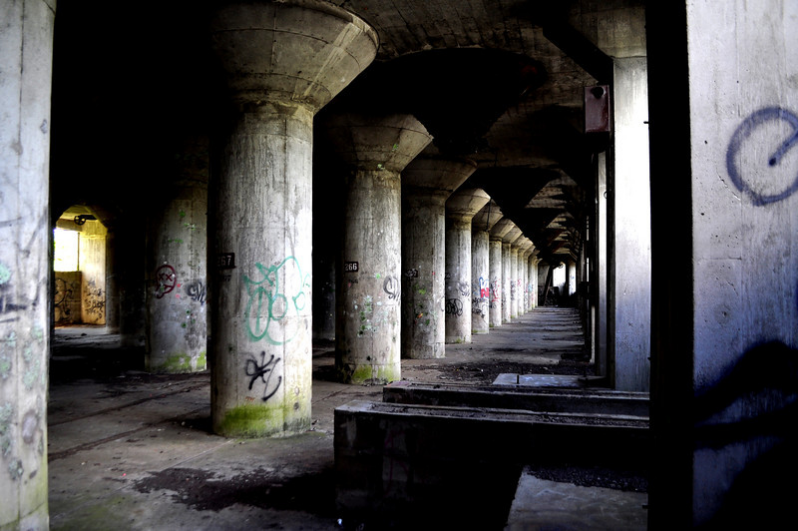What is growing at the base of some columns?
Provide an in-depth and detailed answer to the question.

Moss can be seen growing at the base of some columns, which is a clear indication of the neglect and abandonment of the industrial structure, and it also contributes to the atmosphere of decay and forgotten history.